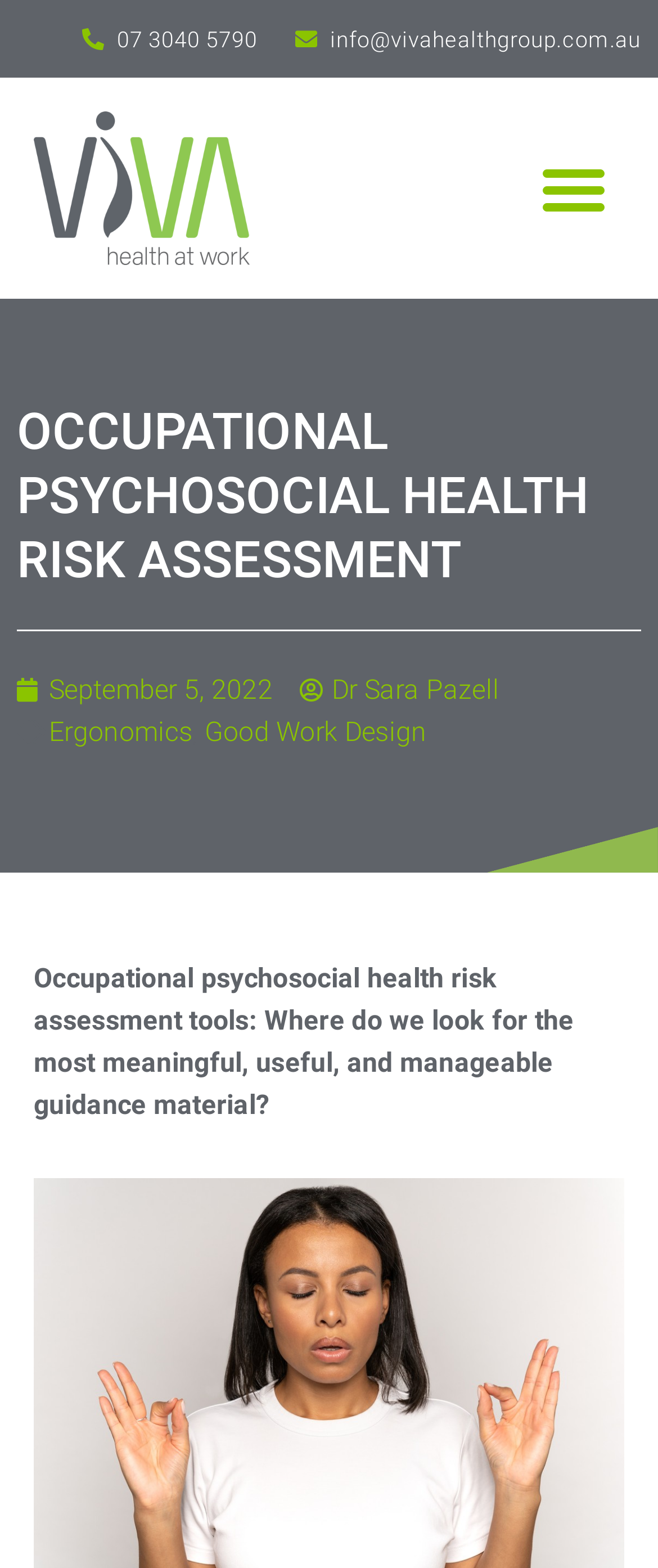Provide a brief response in the form of a single word or phrase:
What is the purpose of the button in the top-right corner of the webpage?

Menu Toggle